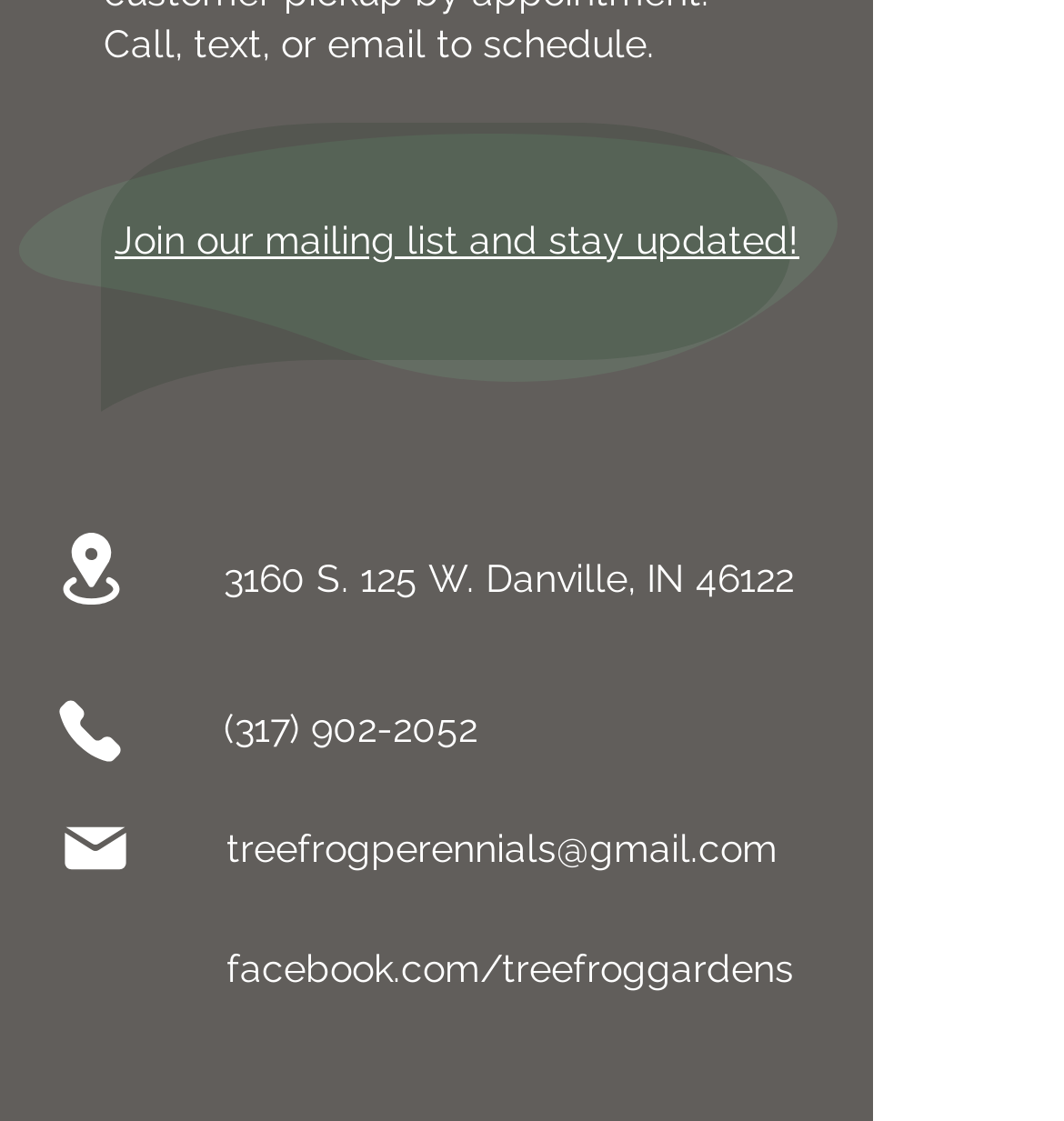Please determine the bounding box of the UI element that matches this description: aria-label="Facebook". The coordinates should be given as (top-left x, top-left y, bottom-right x, bottom-right y), with all values between 0 and 1.

[0.044, 0.814, 0.133, 0.9]